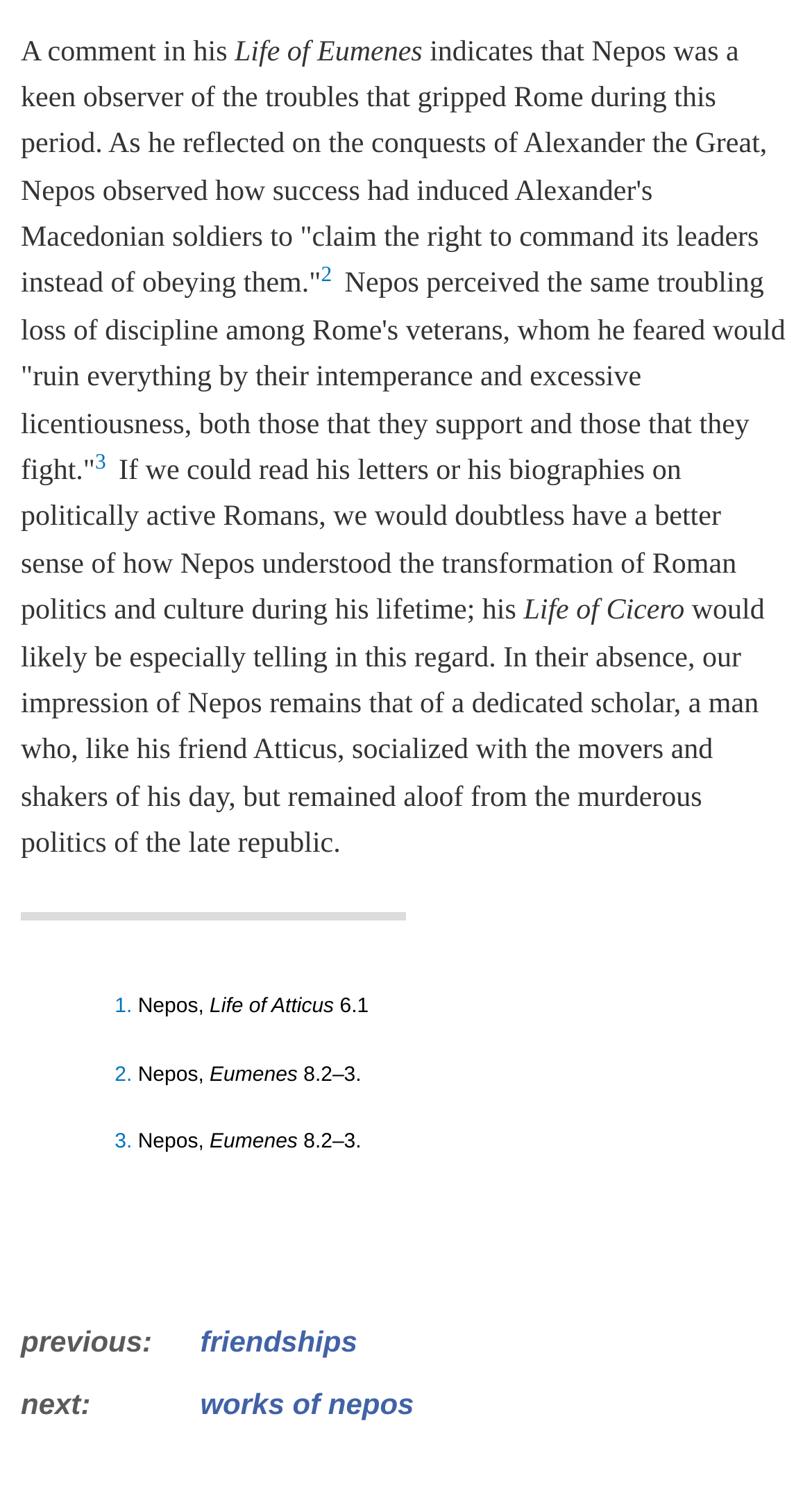Identify the bounding box coordinates of the section that should be clicked to achieve the task described: "Go to the previous page".

[0.026, 0.889, 0.175, 0.912]